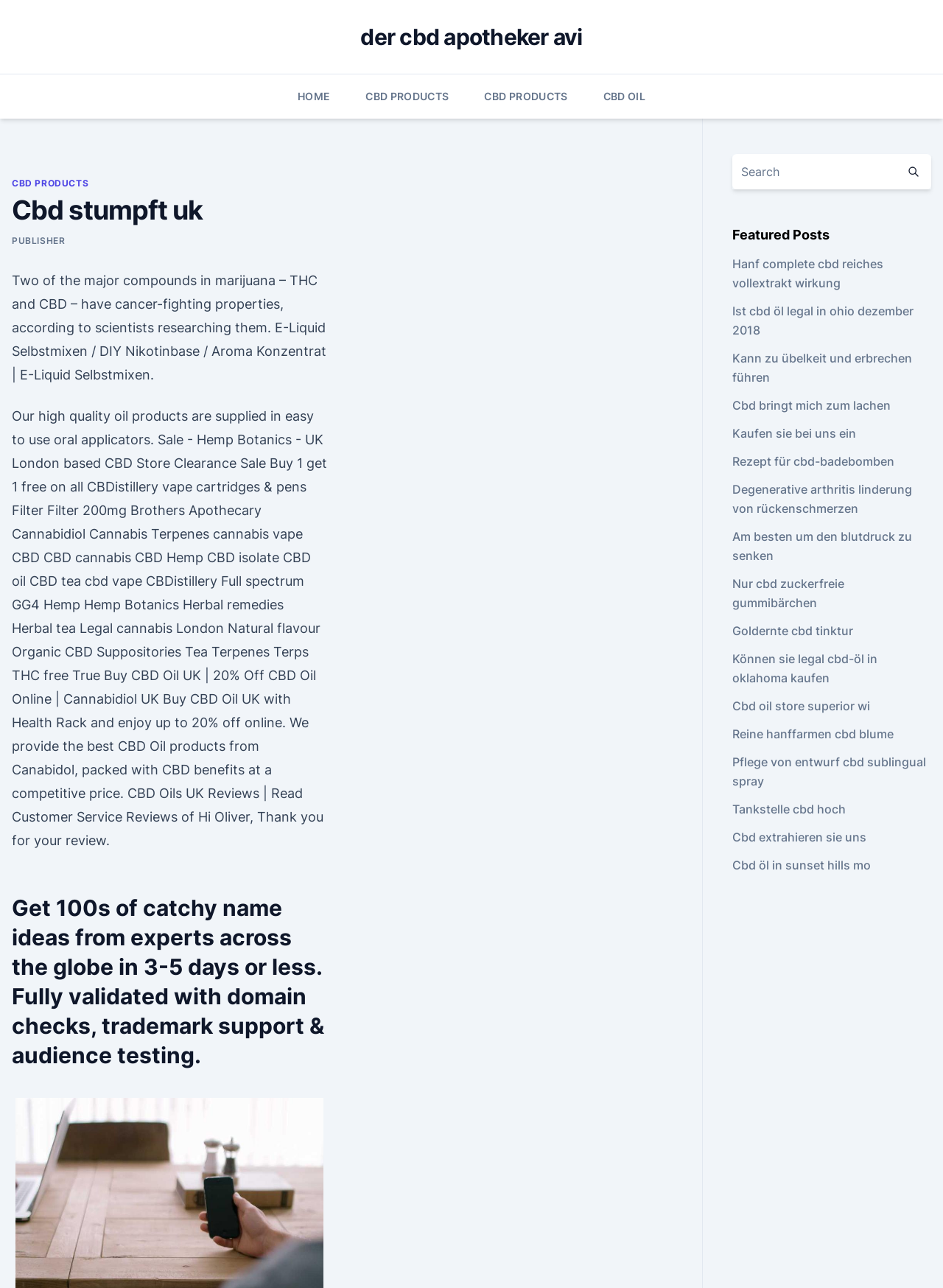What is the theme of the featured posts section?
Please describe in detail the information shown in the image to answer the question.

The featured posts section contains links to various articles and topics related to CBD, such as its effects, uses, and legal status, indicating that the theme of this section is CBD-related topics.